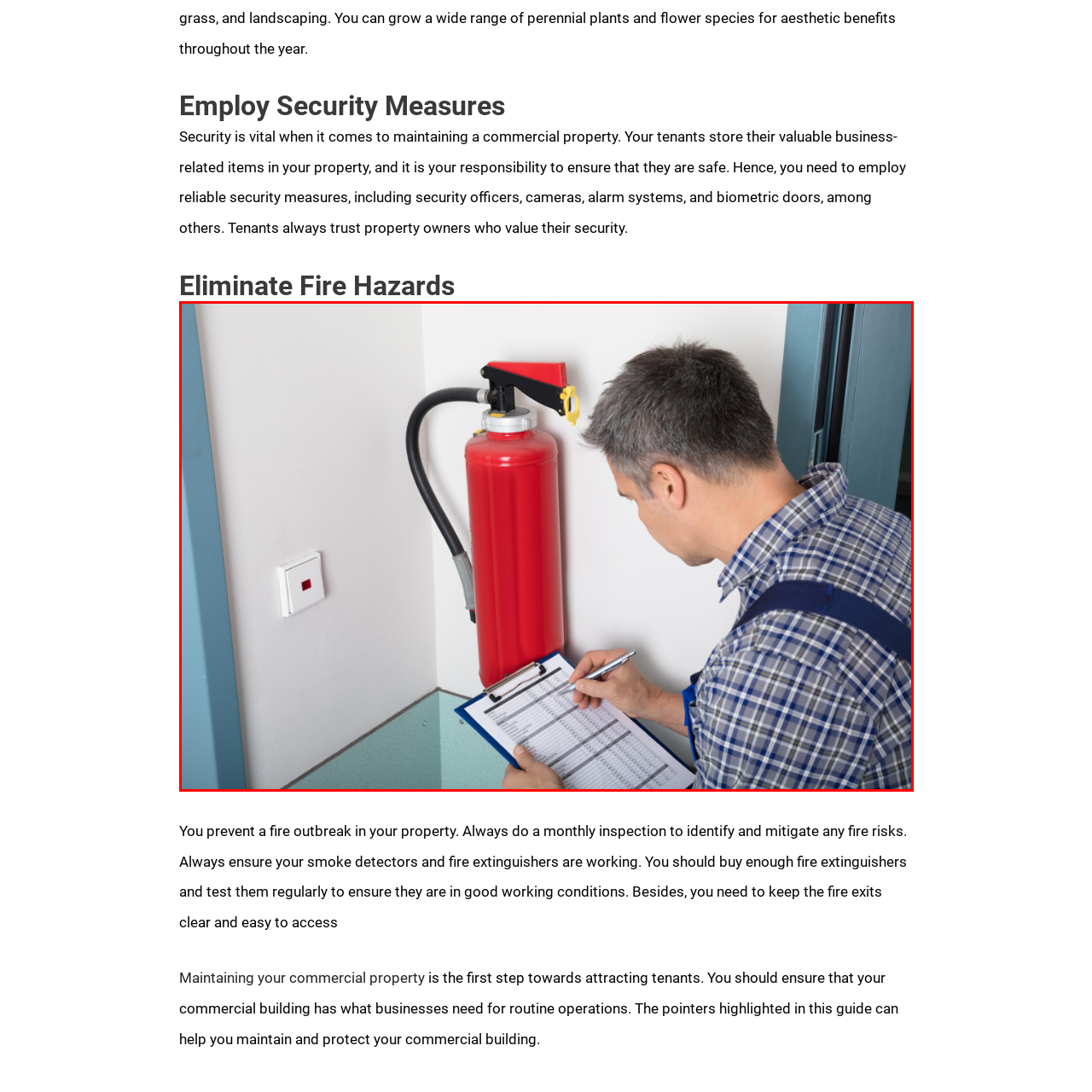Offer a comprehensive narrative for the image inside the red bounding box.

The image depicts a man conducting a safety inspection in a commercial property. He is shown checking a clipboard while standing next to a bright red fire extinguisher mounted on the wall, highlighting the importance of fire safety measures. This evaluation is part of regular maintenance to prevent fire hazards, as it's crucial for property owners to ensure that smoke detectors and fire extinguishers are operational and adequately stocked. The attention to detail in this inspection reflects a commitment to tenant safety and compliance with fire safety regulations.